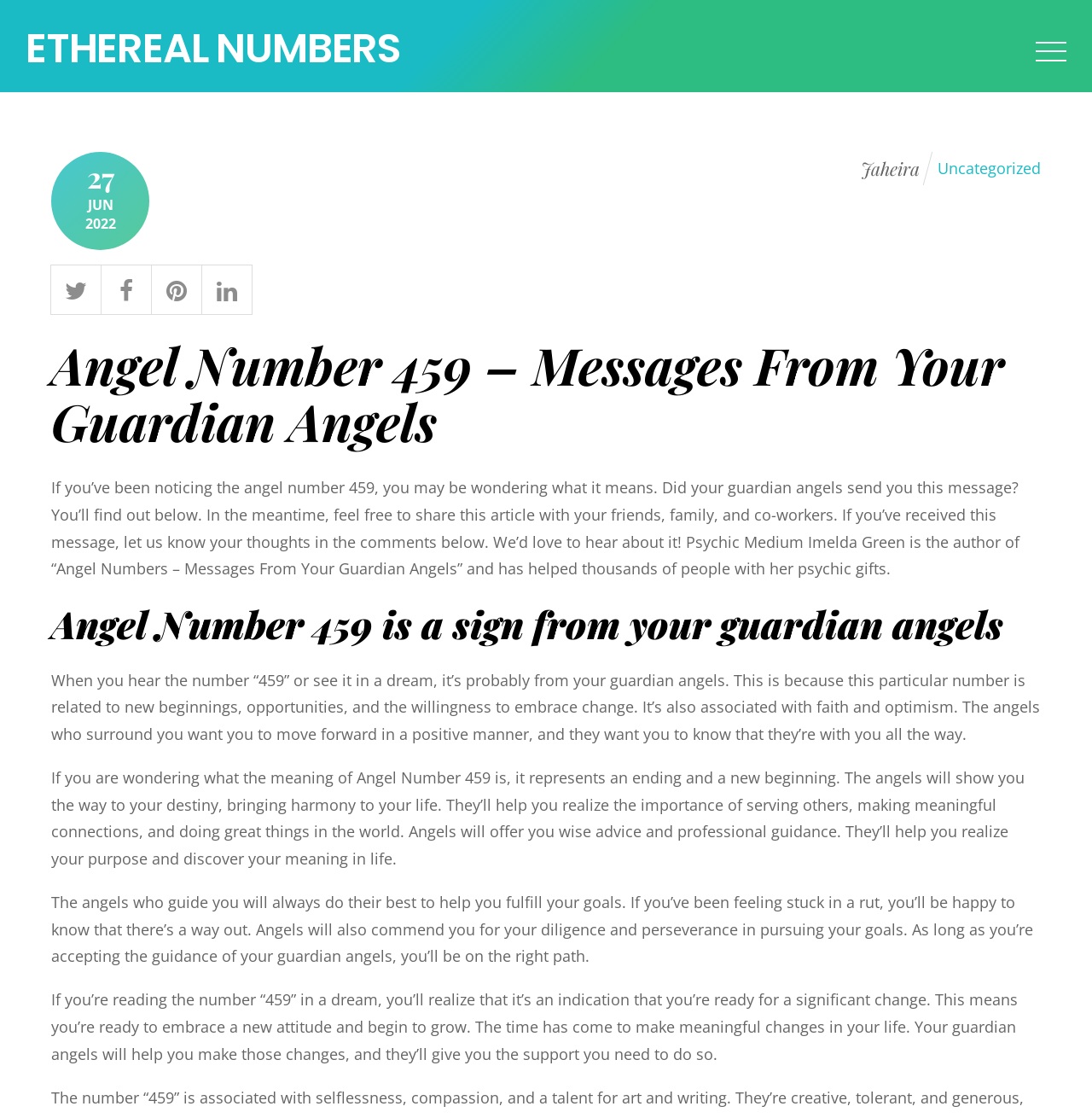Given the description of a UI element: "Ethereal Numbers", identify the bounding box coordinates of the matching element in the webpage screenshot.

[0.023, 0.018, 0.366, 0.069]